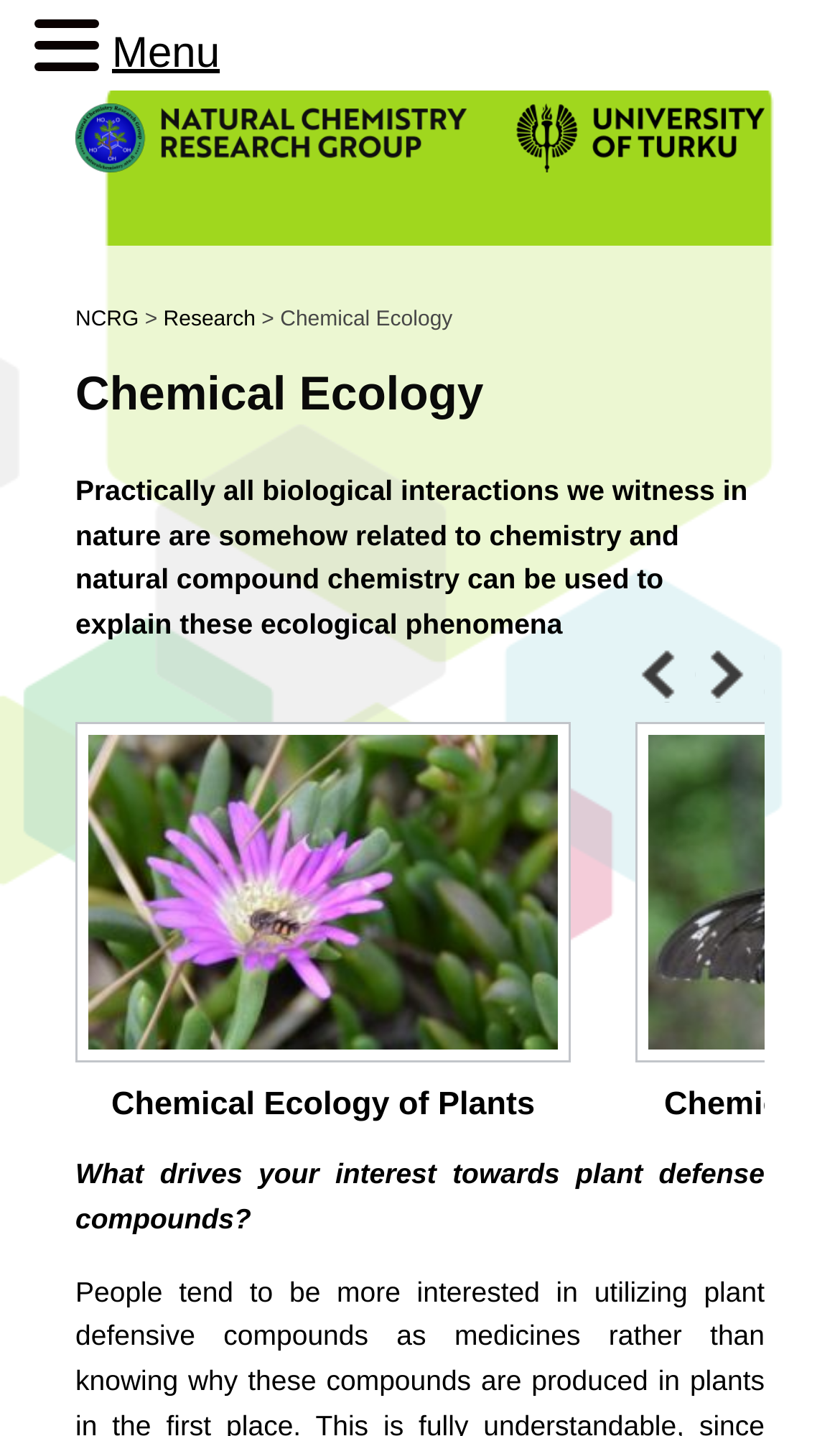Given the description: "title="Natural Chemistry Research Group"", determine the bounding box coordinates of the UI element. The coordinates should be formatted as four float numbers between 0 and 1, [left, top, right, bottom].

[0.09, 0.073, 0.91, 0.121]